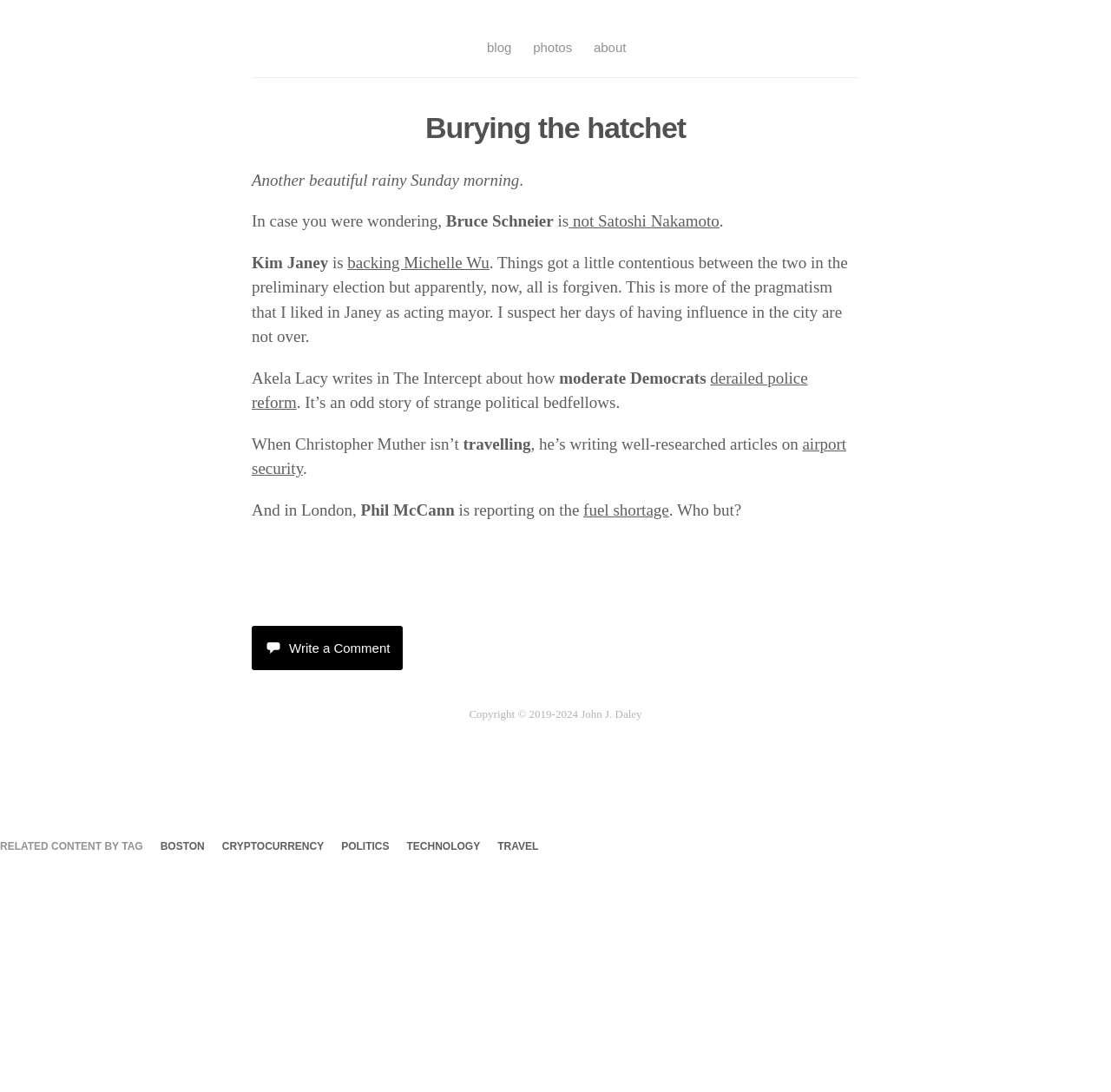What is the topic of the article written by Christopher Muther?
Could you answer the question in a detailed manner, providing as much information as possible?

In the article section of the webpage, it is mentioned that 'When Christopher Muther isn’t travelling, he’s writing well-researched articles on airport security', which answers the question.